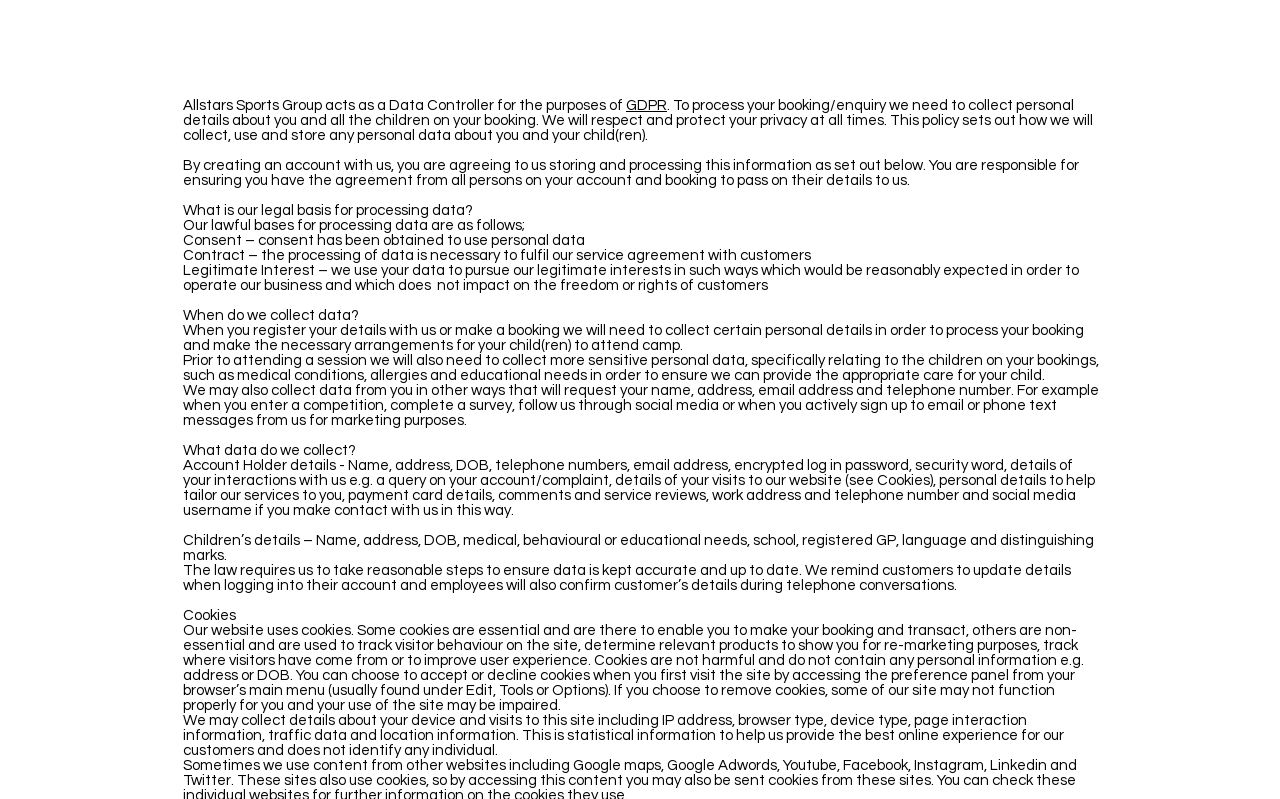Refer to the image and provide an in-depth answer to the question:
What is the purpose of collecting personal data?

According to the webpage, the purpose of collecting personal data is to process booking/enquiry, as stated in the sentence 'To process your booking/enquiry we need to collect personal details about you and all the children on your booking.'